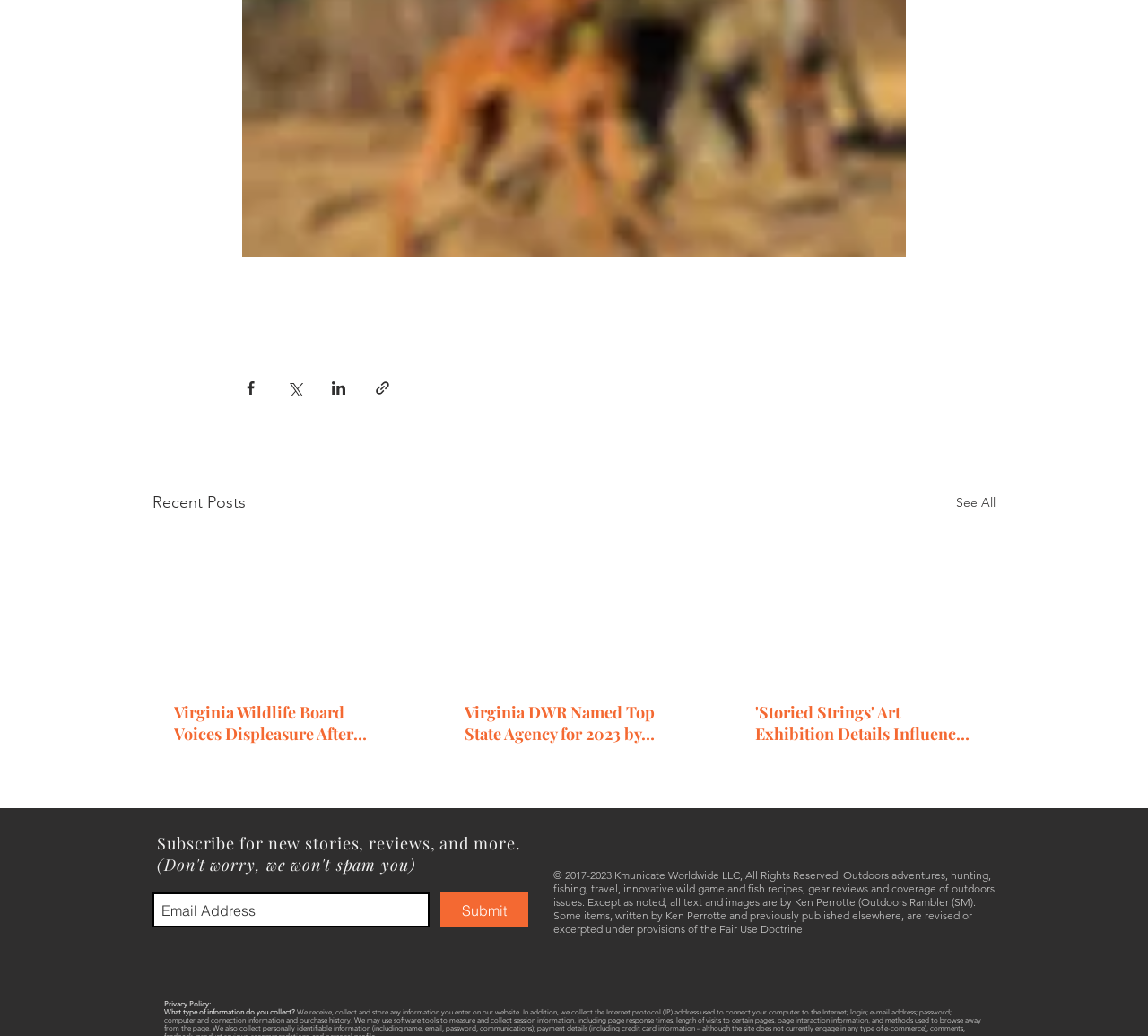What is the purpose of the buttons at the top?
Answer the question with as much detail as you can, using the image as a reference.

The buttons at the top, including 'Share via Facebook', 'Share via Twitter', 'Share via LinkedIn', and 'Share via link', are used to share posts on different social media platforms or via a link.